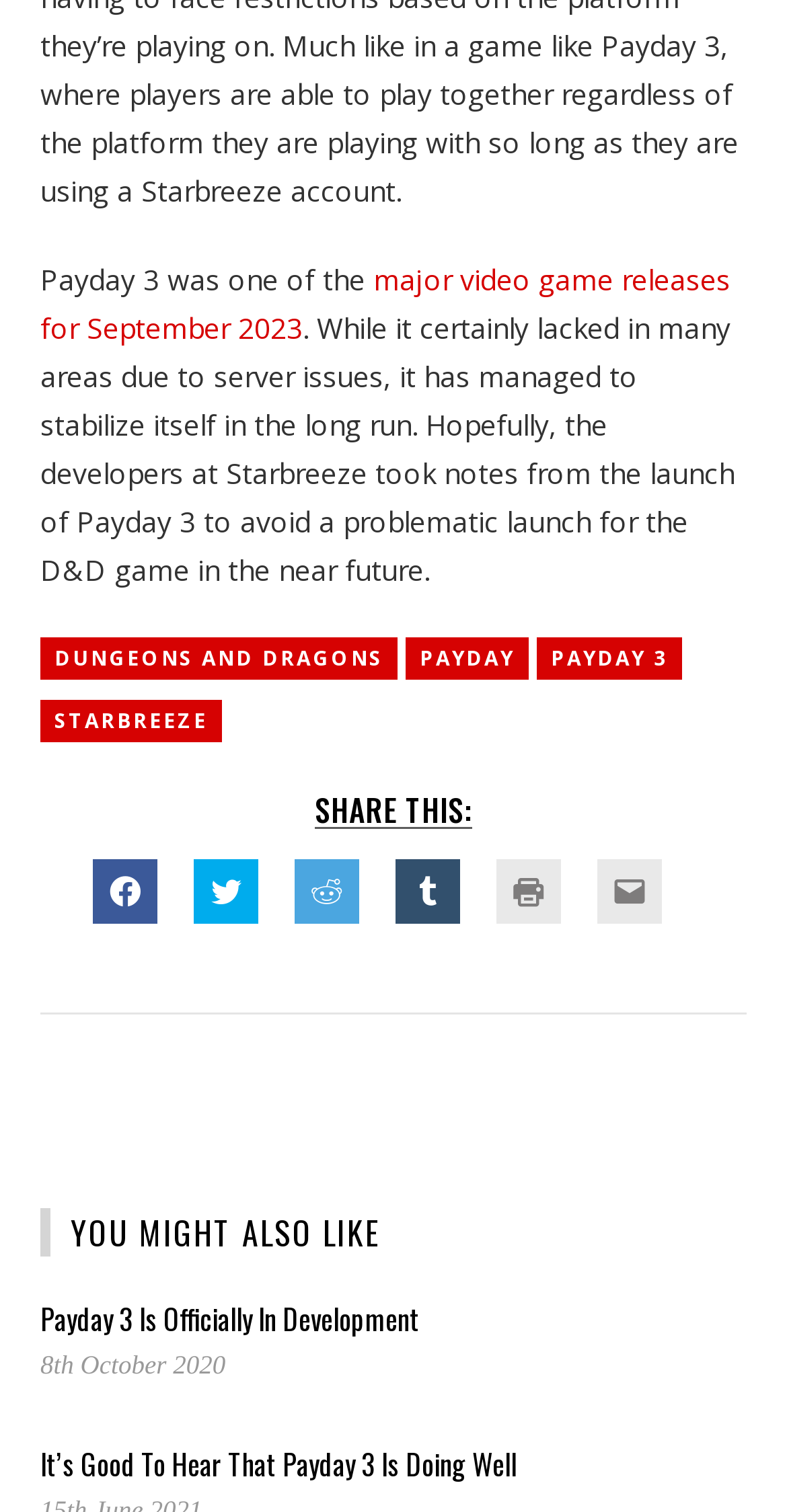Locate the bounding box coordinates of the segment that needs to be clicked to meet this instruction: "Click to share on Facebook".

[0.118, 0.568, 0.2, 0.611]